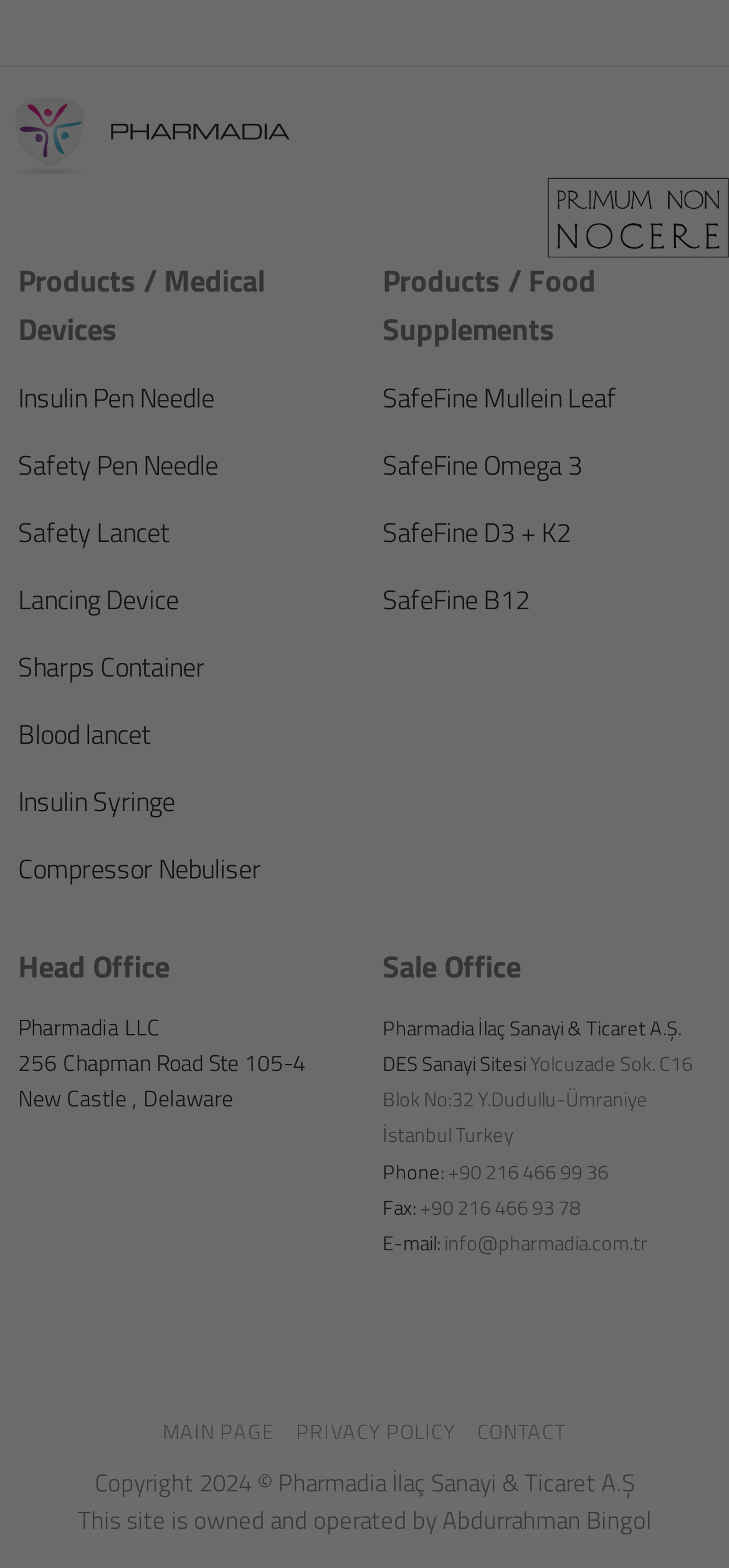Give a short answer to this question using one word or a phrase:
What is the phone number of the sale office?

+90 216 466 99 36